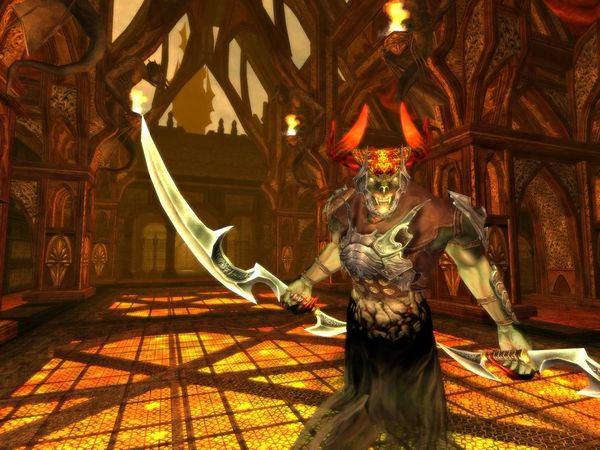What is the name of the world instance in the image?
Answer with a single word or short phrase according to what you see in the image.

Barad Gúlaran